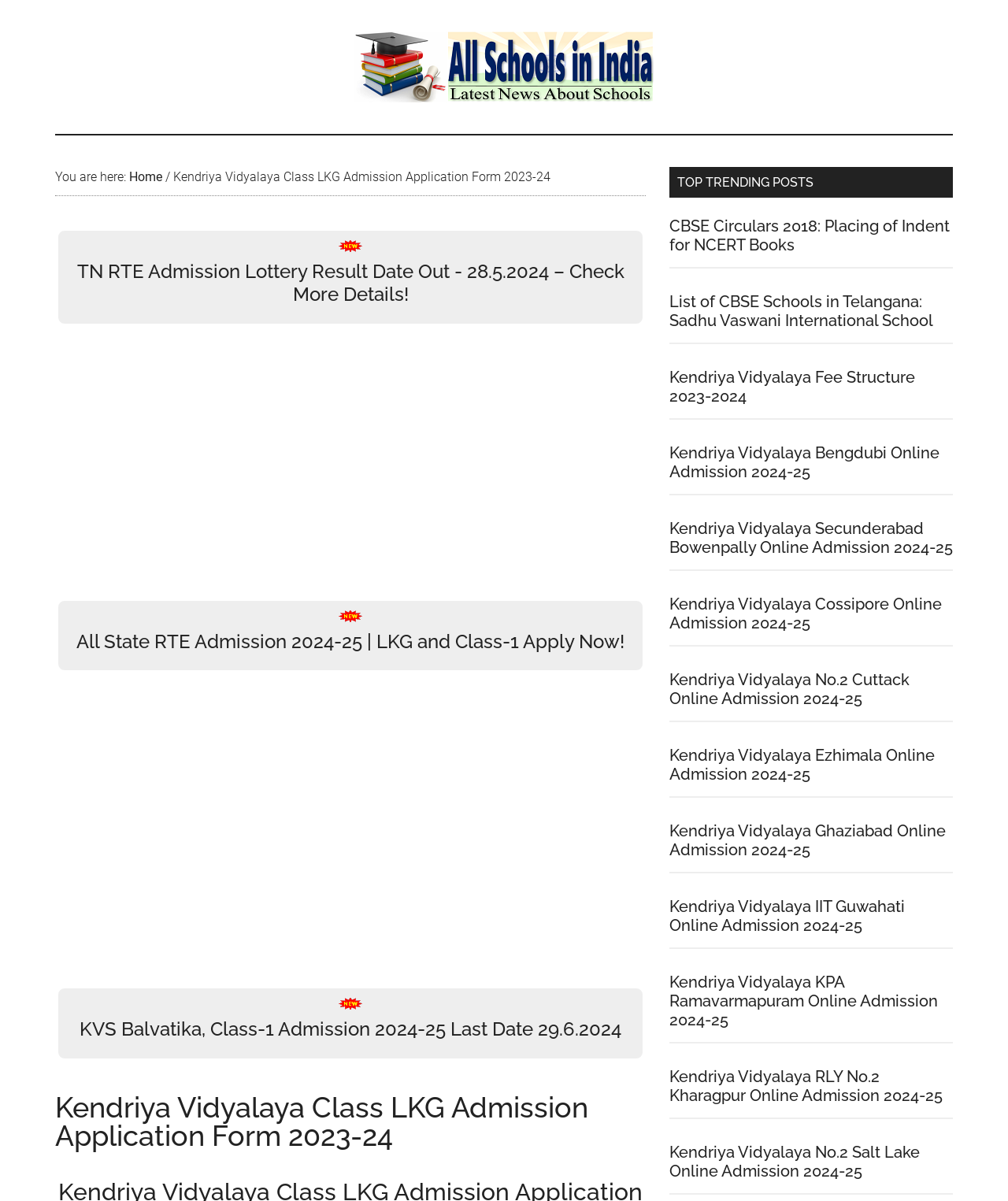Specify the bounding box coordinates of the area to click in order to follow the given instruction: "Click on the link to check TN RTE Admission Lottery Result Date."

[0.058, 0.2, 0.638, 0.255]